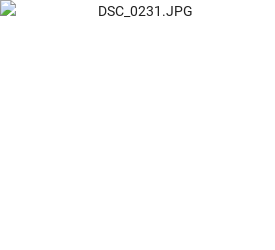Using the details in the image, give a detailed response to the question below:
What is the design style of the gallery?

The caption describes the overall presentation as 'clean, organized design', which suggests that the gallery has a minimalistic and structured layout, making it easy for viewers to engage with the visual elements.